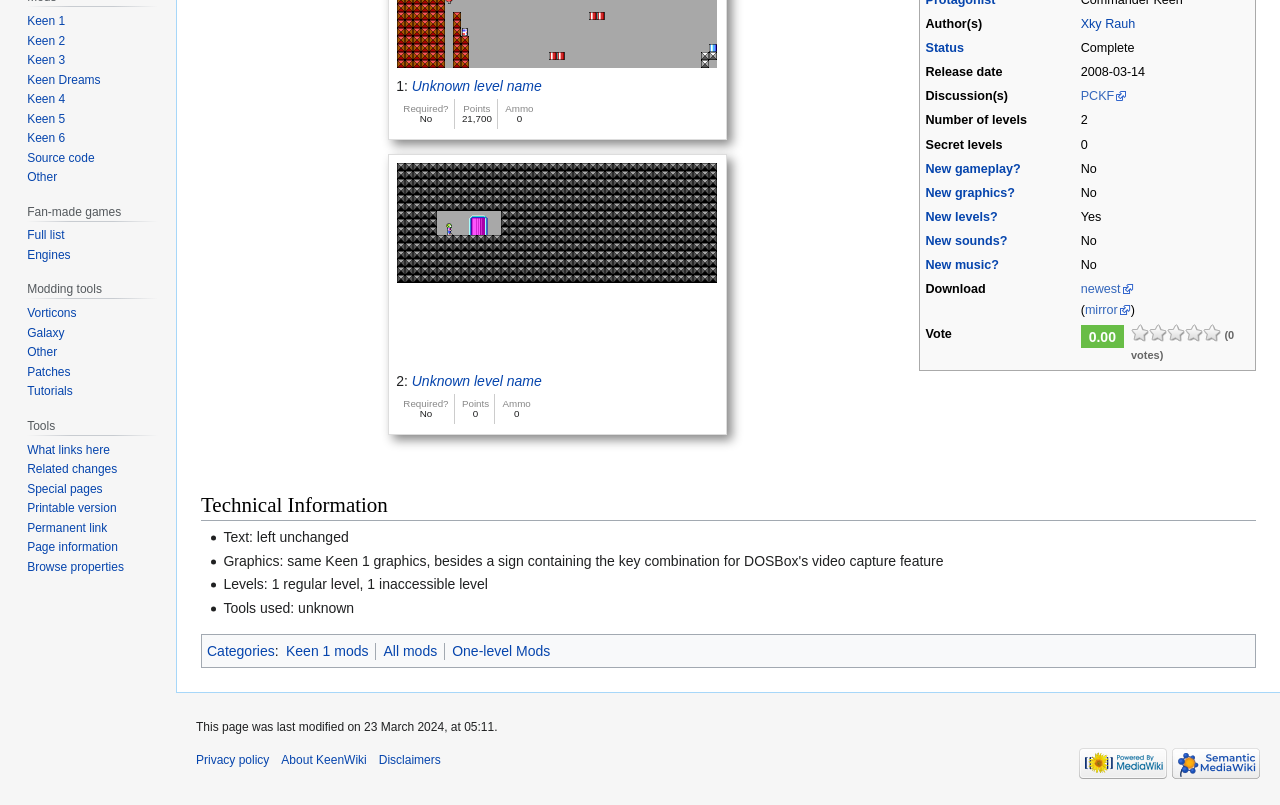Calculate the bounding box coordinates of the UI element given the description: "Disclaimers".

[0.296, 0.935, 0.344, 0.952]